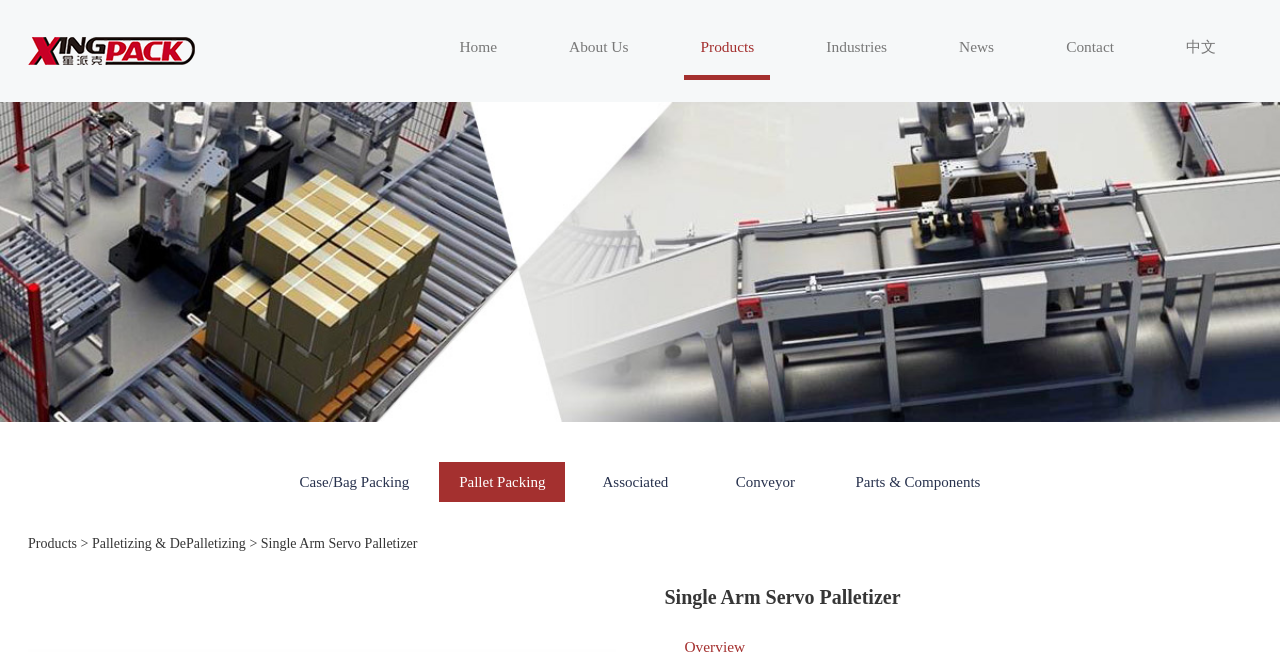Identify the bounding box coordinates for the UI element that matches this description: "Parts & Components".

[0.653, 0.709, 0.782, 0.77]